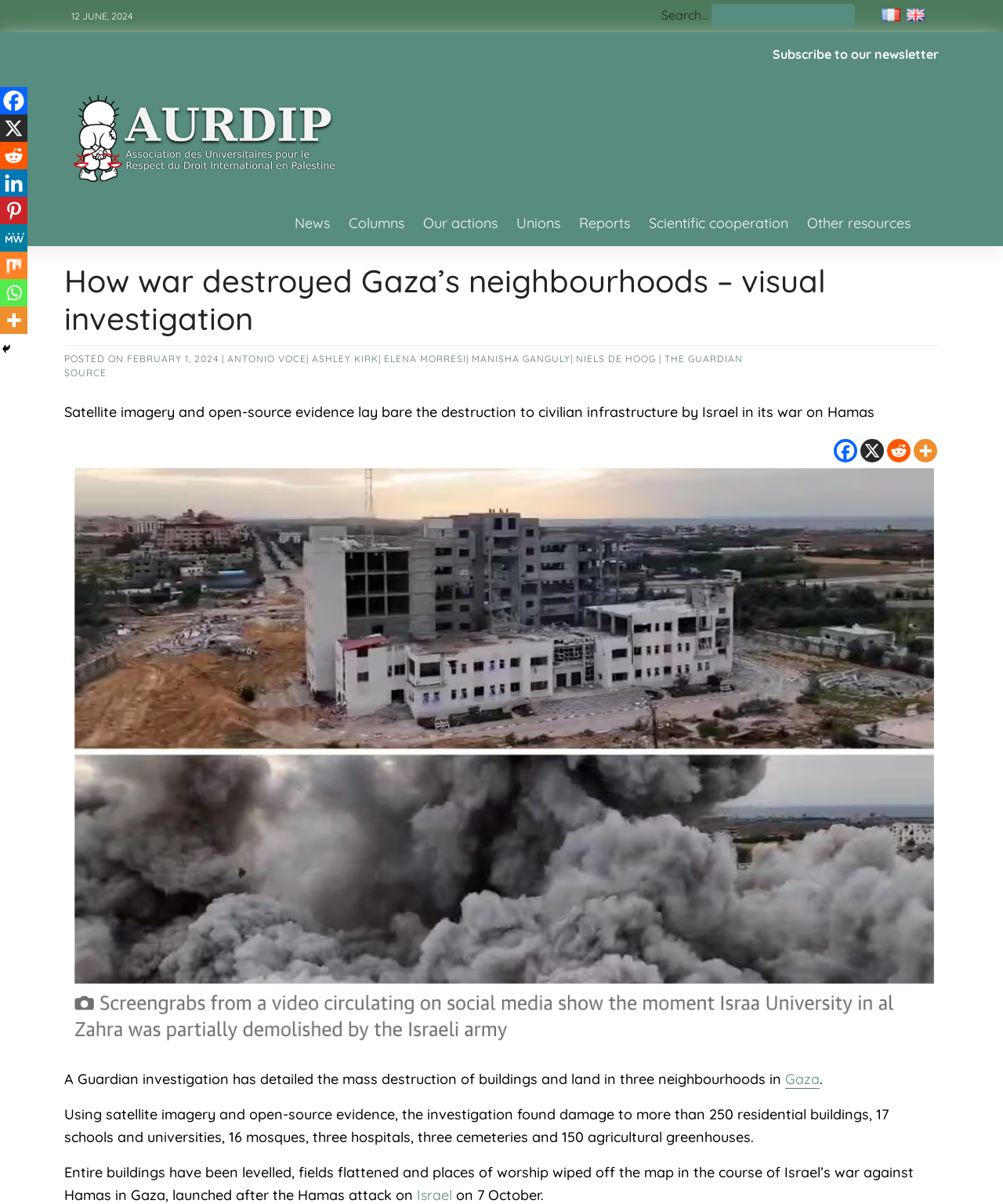Please identify the bounding box coordinates of the area that needs to be clicked to follow this instruction: "Read the article".

[0.064, 0.217, 0.936, 0.287]